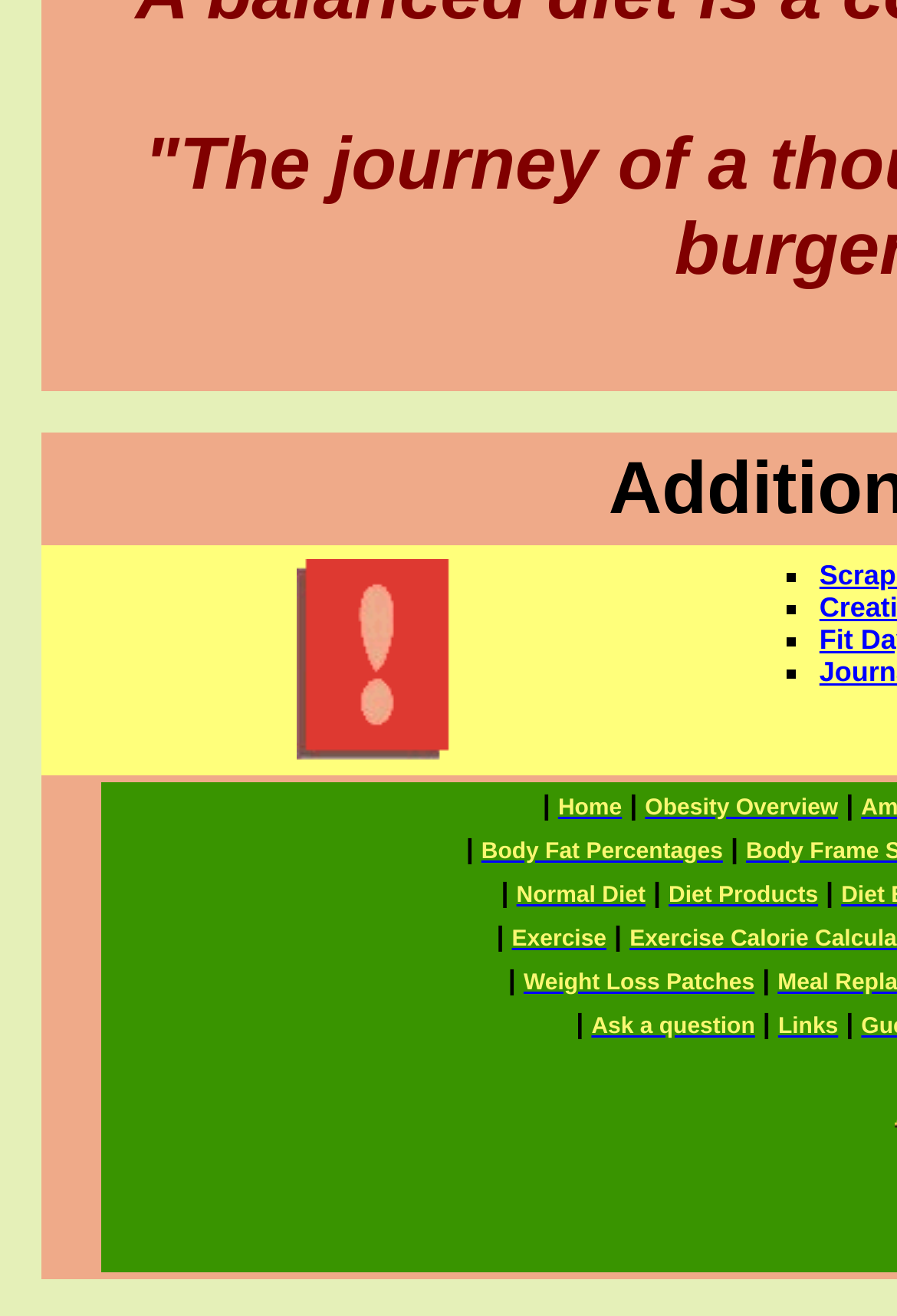Please examine the image and answer the question with a detailed explanation:
What is the topic of the webpage?

Although the meta description is empty, we can infer the topic of the webpage by looking at the links and content. The links 'Obesity Overview', 'Body Fat Percentages', 'Normal Diet', and 'Weight Loss Patches' suggest that the webpage is related to obesity and weight loss.